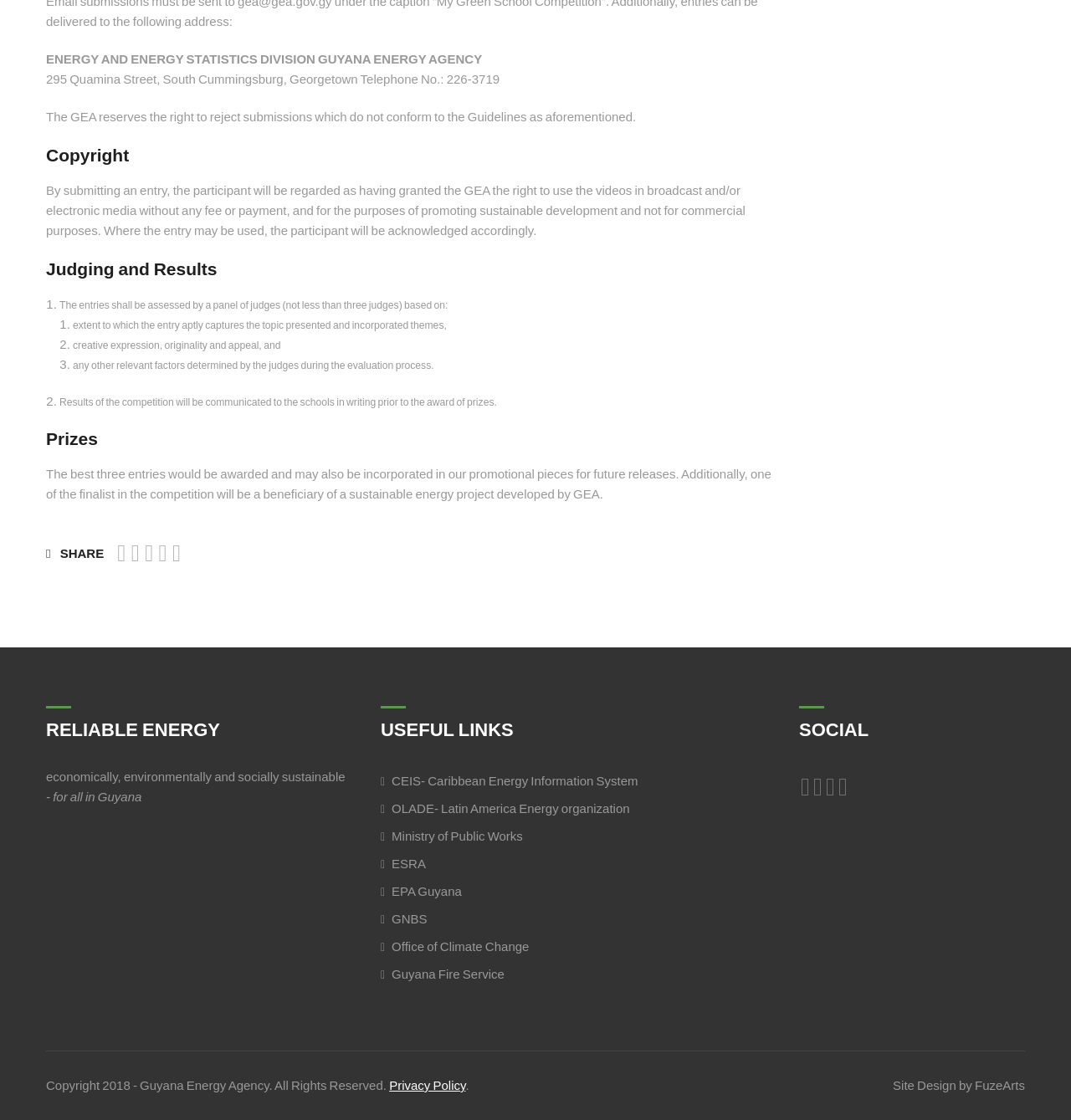Determine the bounding box coordinates of the clickable element to achieve the following action: 'View the RELIABLE ENERGY section'. Provide the coordinates as four float values between 0 and 1, formatted as [left, top, right, bottom].

[0.043, 0.631, 0.205, 0.662]